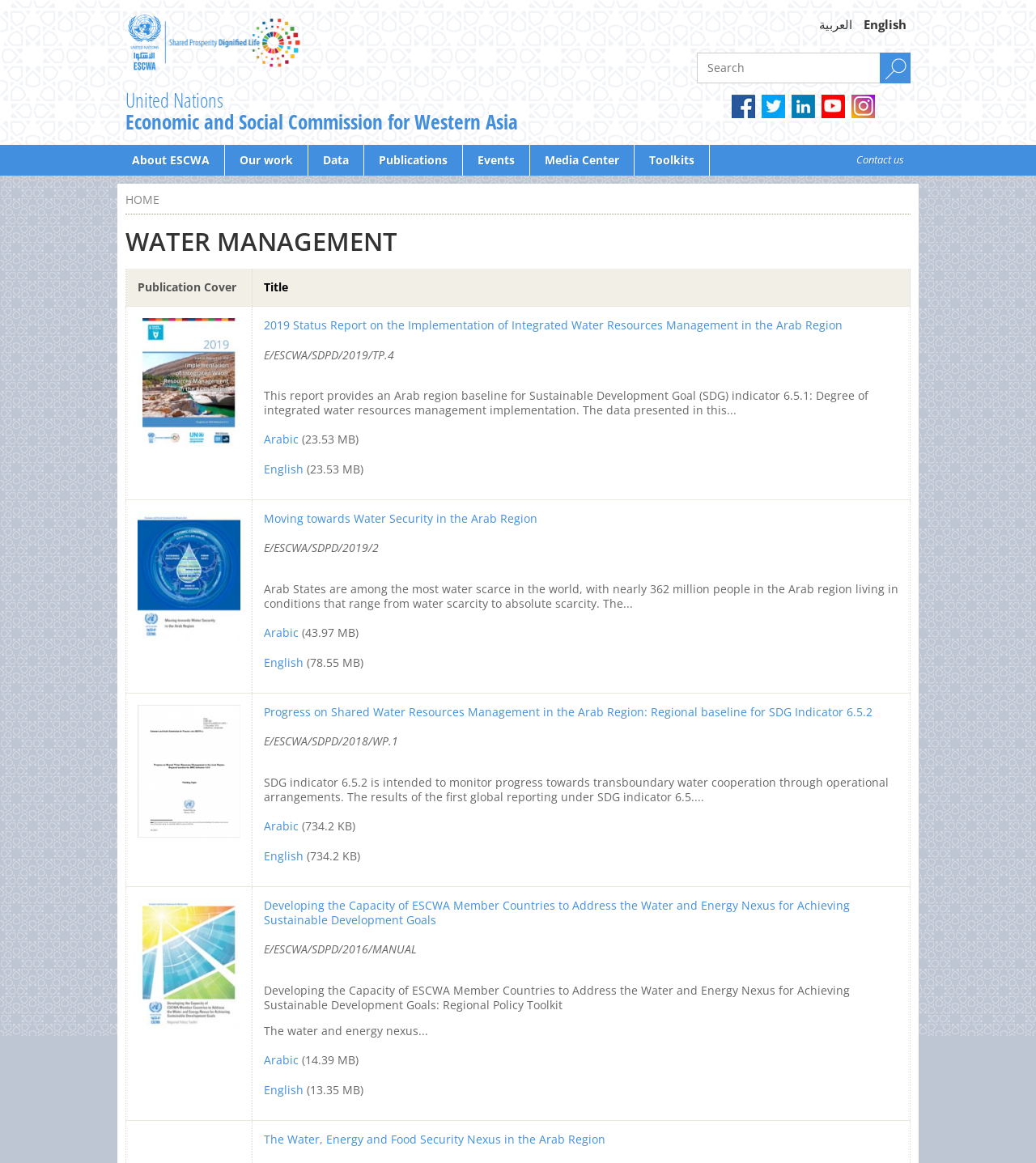Please identify the bounding box coordinates of the clickable element to fulfill the following instruction: "View Water Management publications". The coordinates should be four float numbers between 0 and 1, i.e., [left, top, right, bottom].

[0.352, 0.125, 0.446, 0.151]